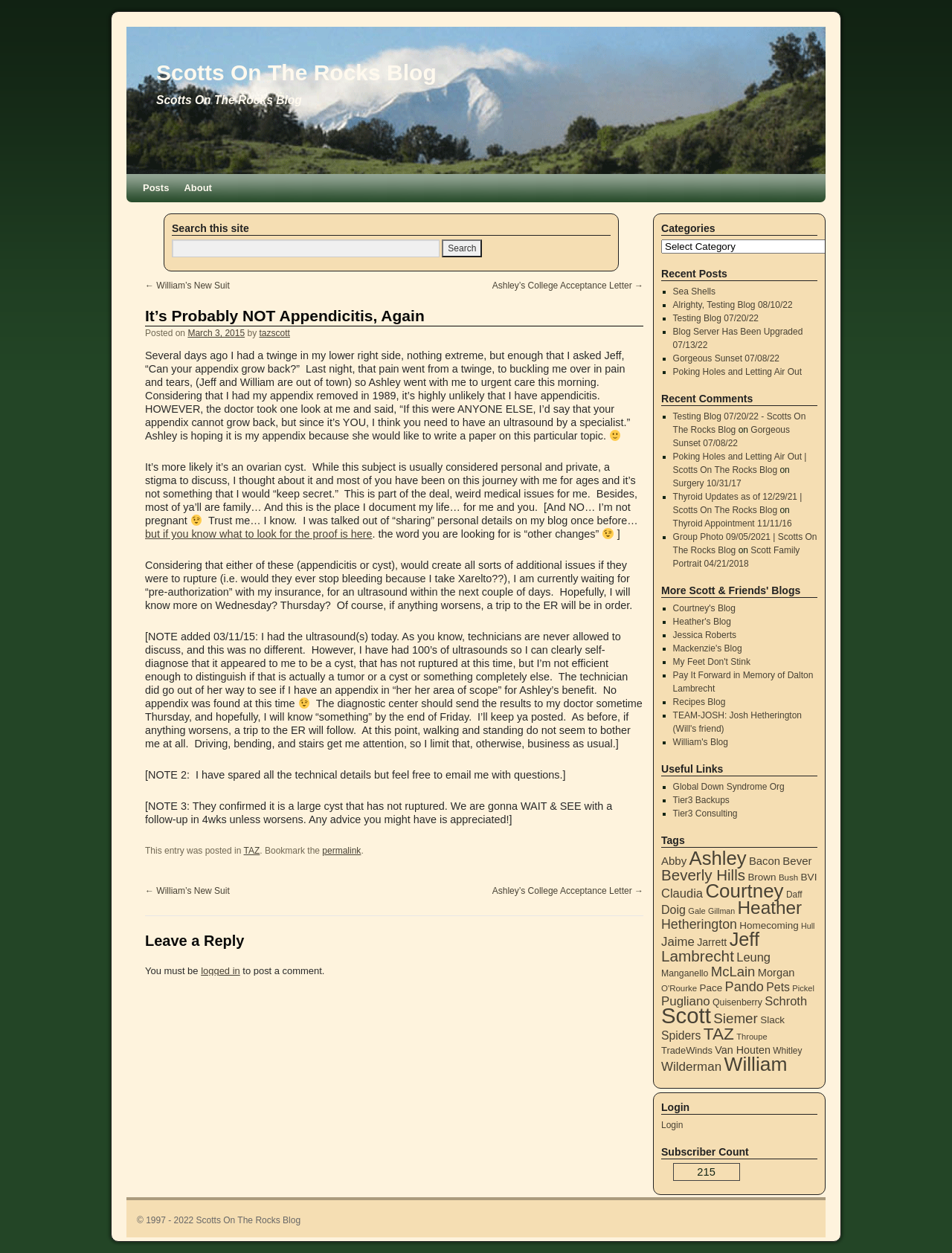What is the main heading of this webpage? Please extract and provide it.

It’s Probably NOT Appendicitis, Again